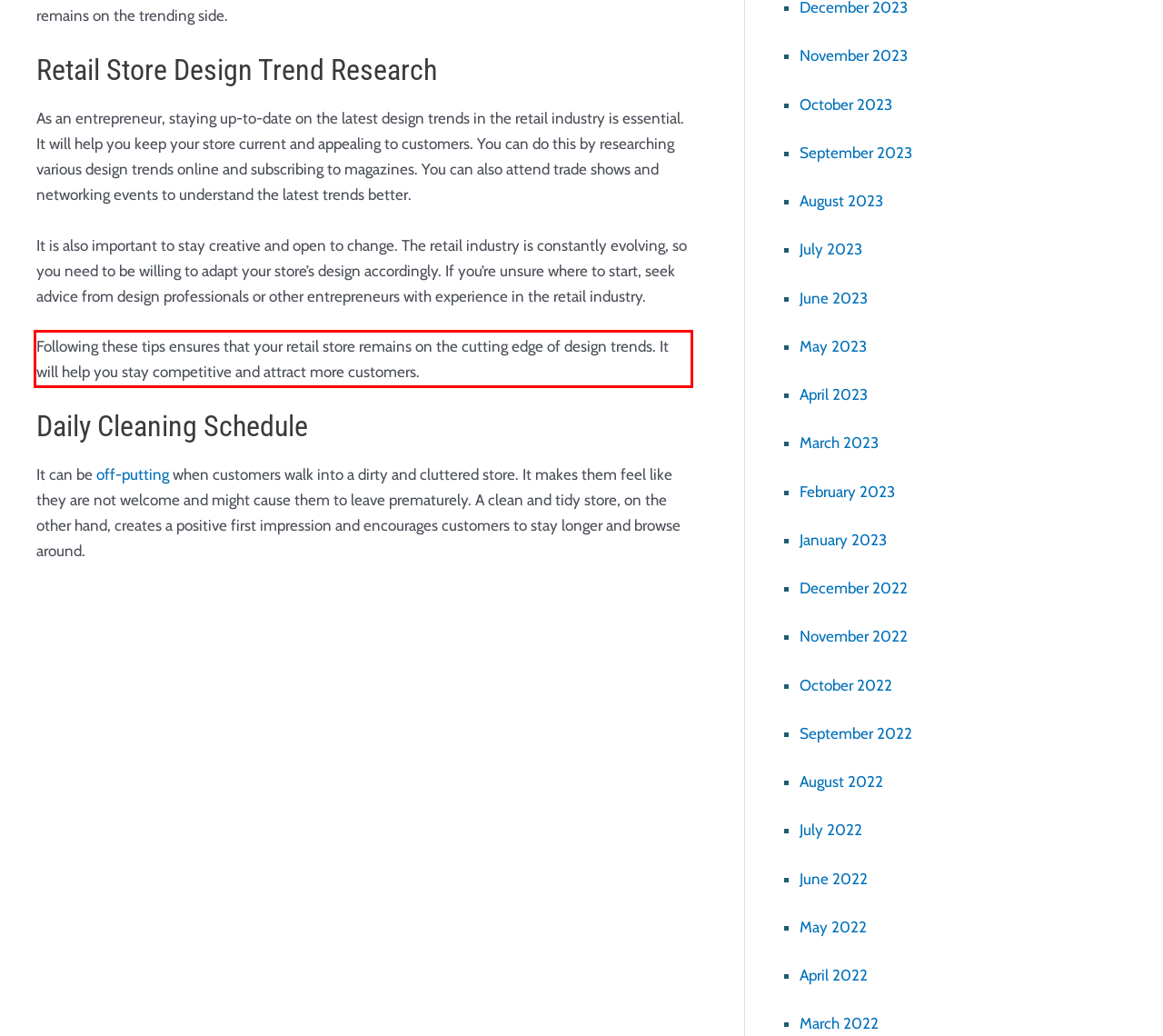You have a webpage screenshot with a red rectangle surrounding a UI element. Extract the text content from within this red bounding box.

Following these tips ensures that your retail store remains on the cutting edge of design trends. It will help you stay competitive and attract more customers.